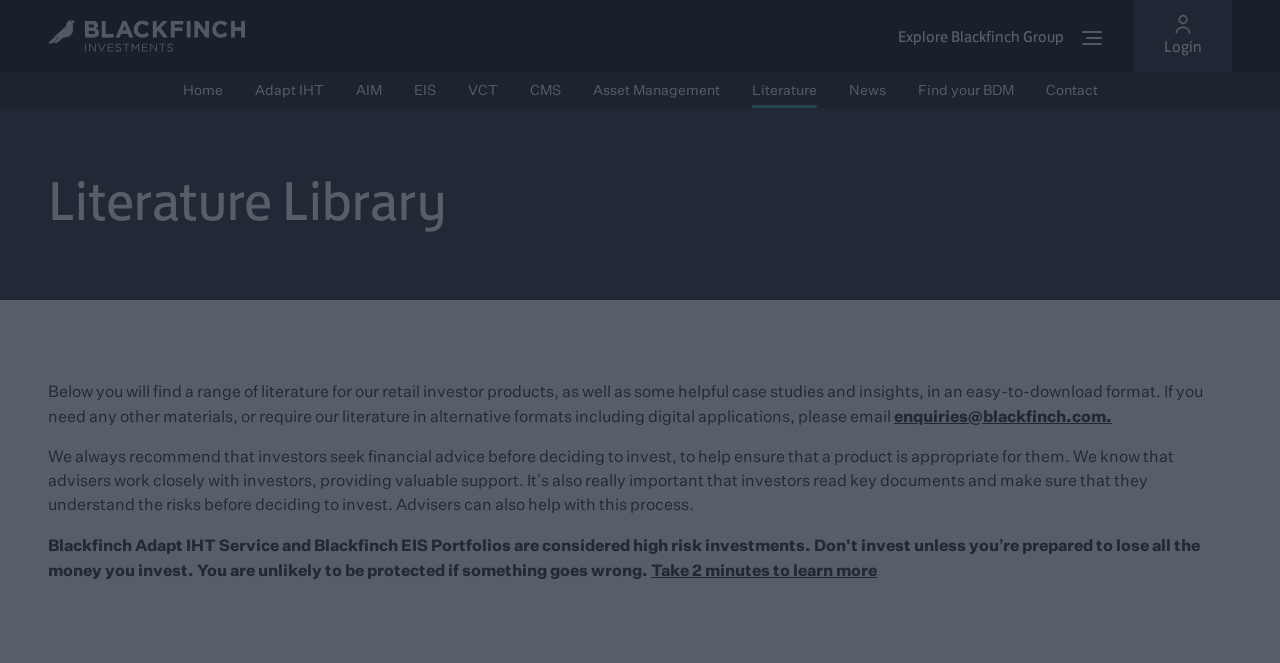Find the bounding box coordinates of the area that needs to be clicked in order to achieve the following instruction: "Explore Blackfinch Group". The coordinates should be specified as four float numbers between 0 and 1, i.e., [left, top, right, bottom].

[0.702, 0.036, 0.831, 0.071]